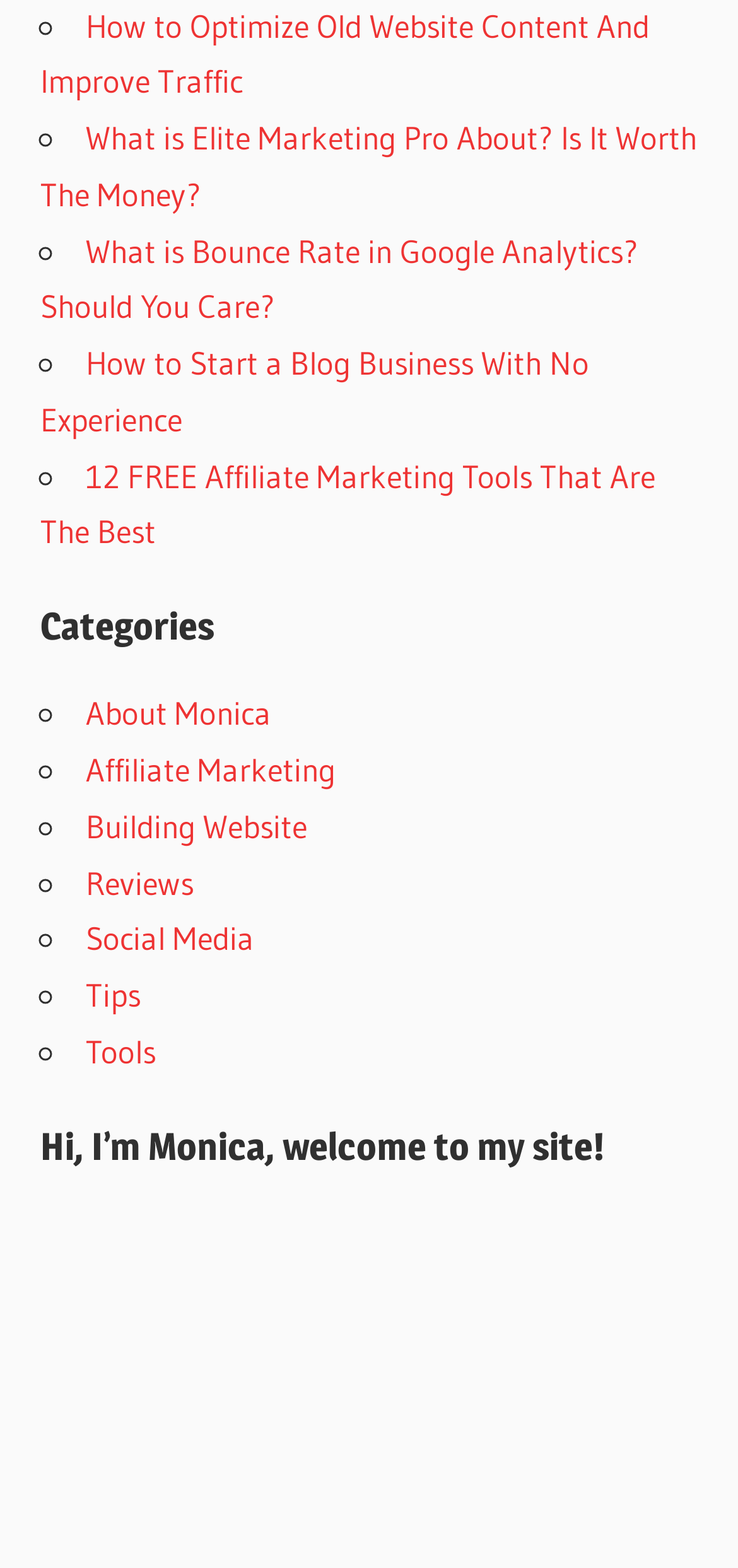What is the purpose of the 'Get Your Own Personal Coach' link?
Offer a detailed and exhaustive answer to the question.

The link 'Get Your Own Personal Coach' is accompanied by an image, suggesting that it is a call-to-action or a promotional link, and the text implies that clicking on it will allow the user to get a personal coach.